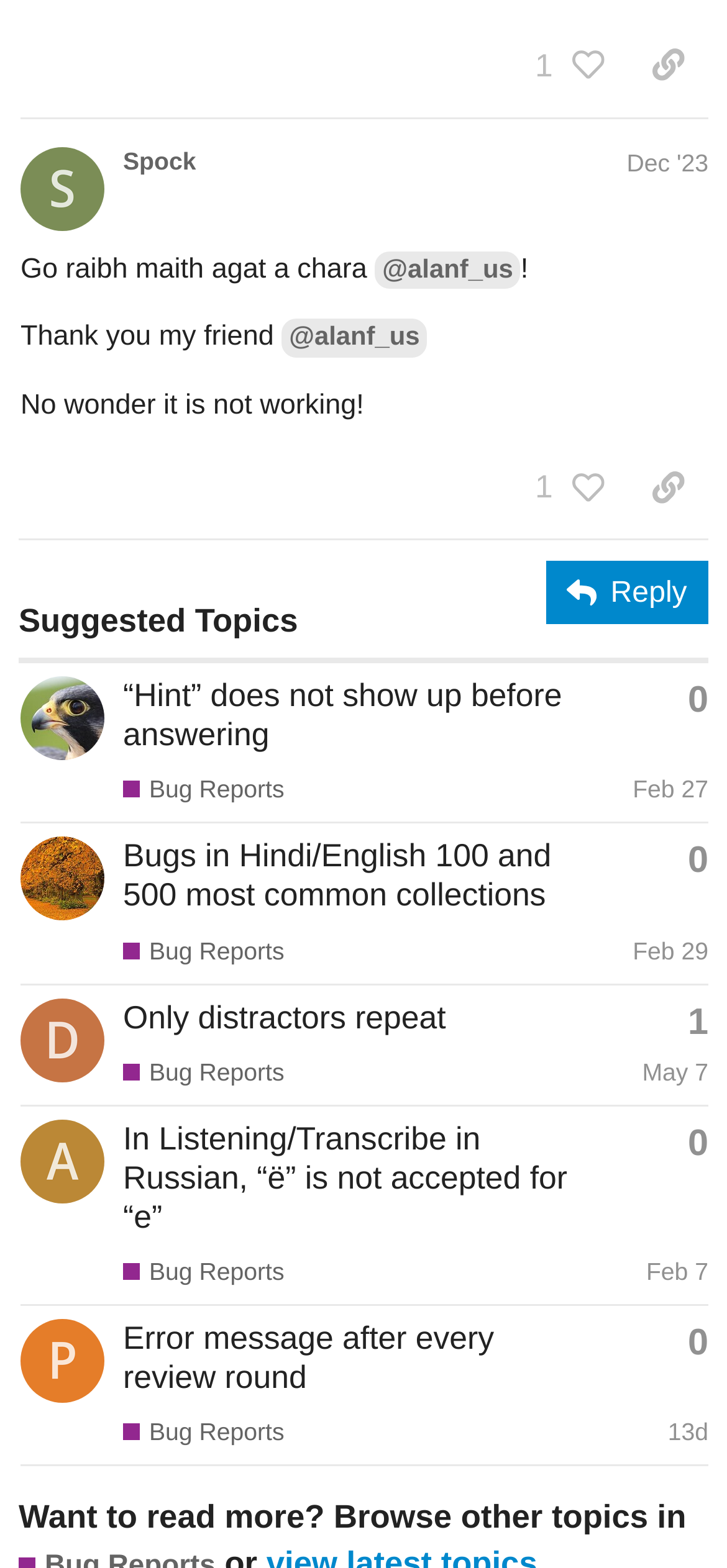What is the reply button located at?
Using the image as a reference, give a one-word or short phrase answer.

Bottom right